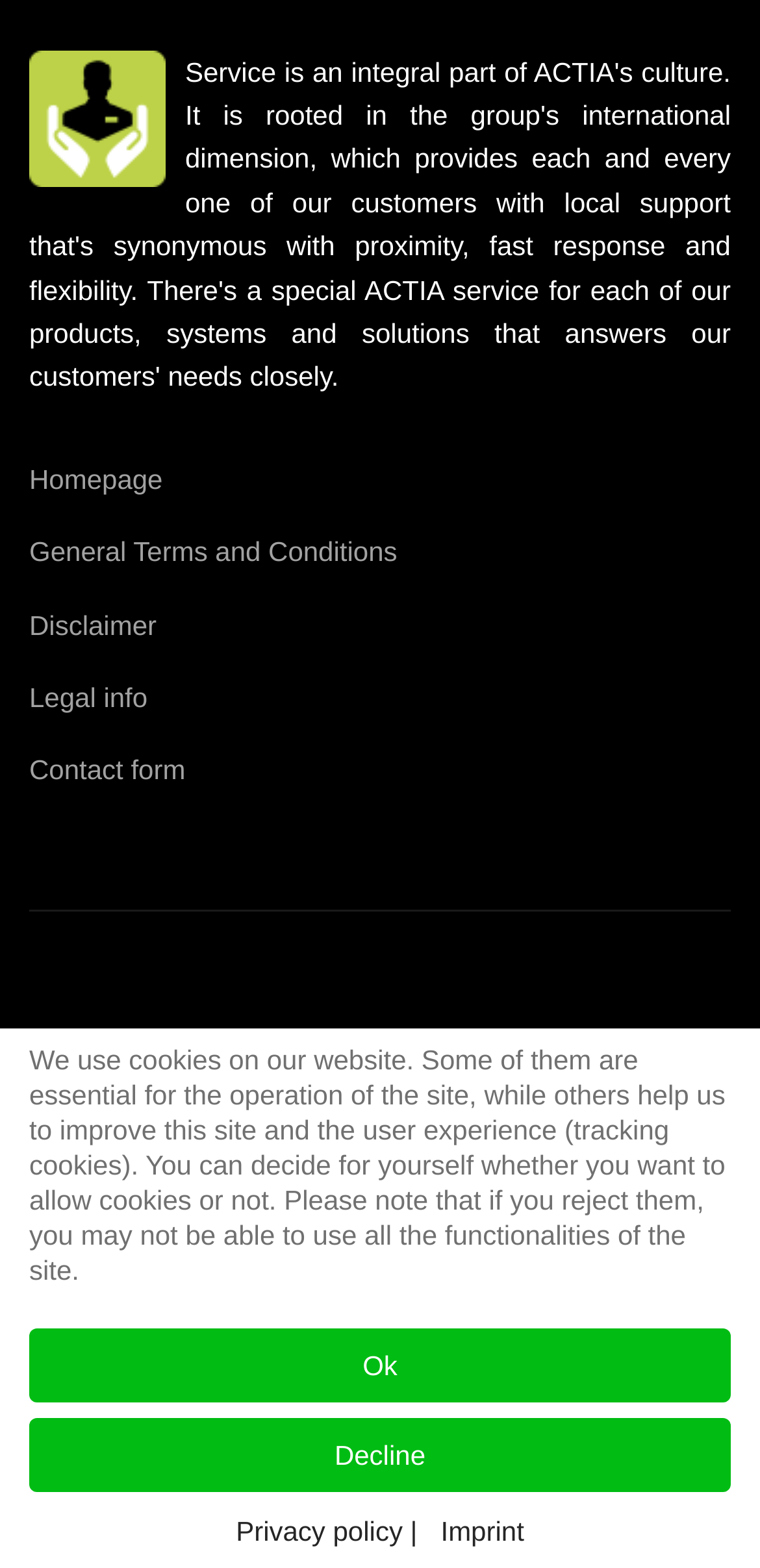Determine the bounding box coordinates of the clickable region to execute the instruction: "Search for something". The coordinates should be four float numbers between 0 and 1, denoted as [left, top, right, bottom].

None